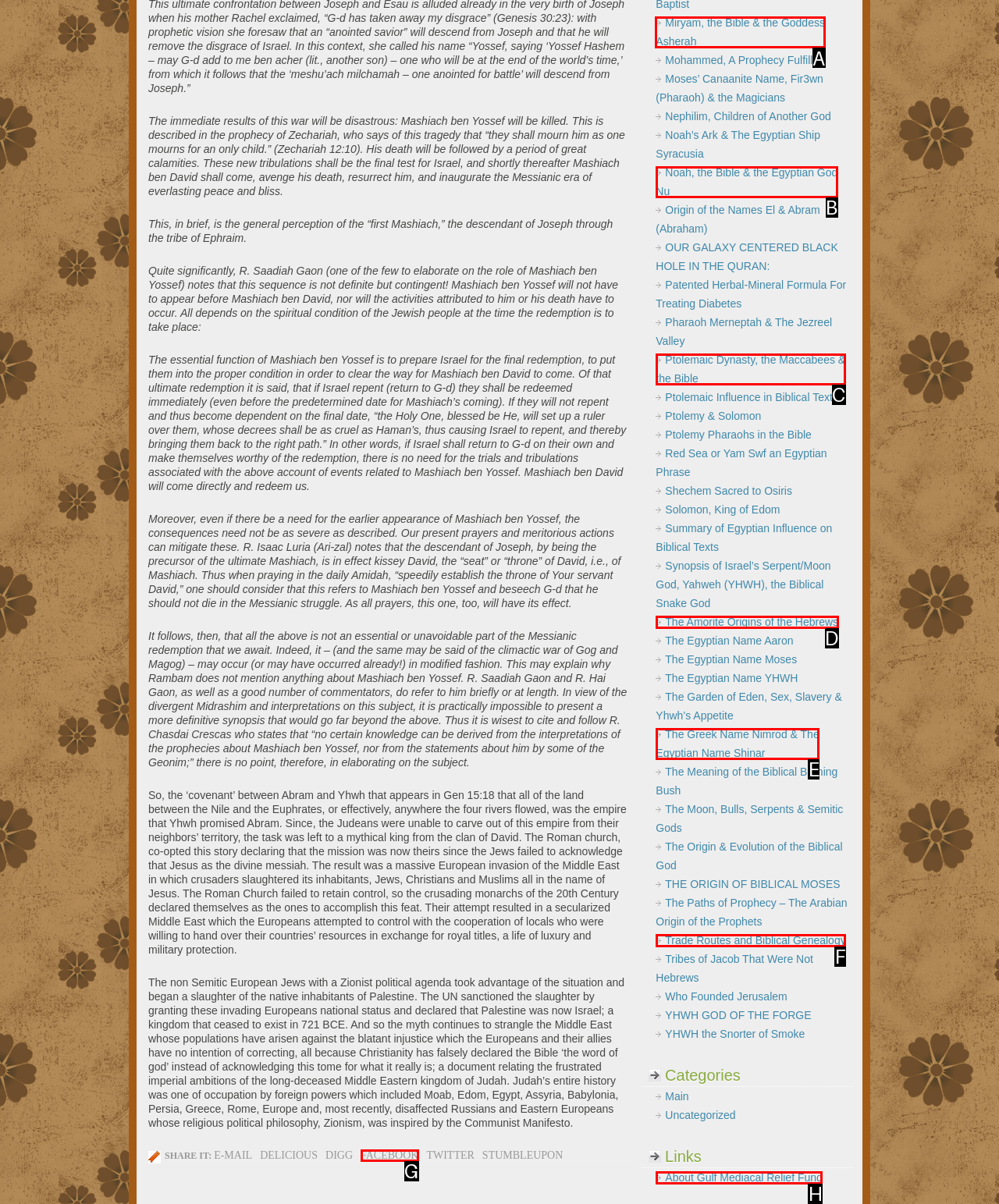For the task: View related article about Miryam, the Bible & the Goddess Asherah, tell me the letter of the option you should click. Answer with the letter alone.

A